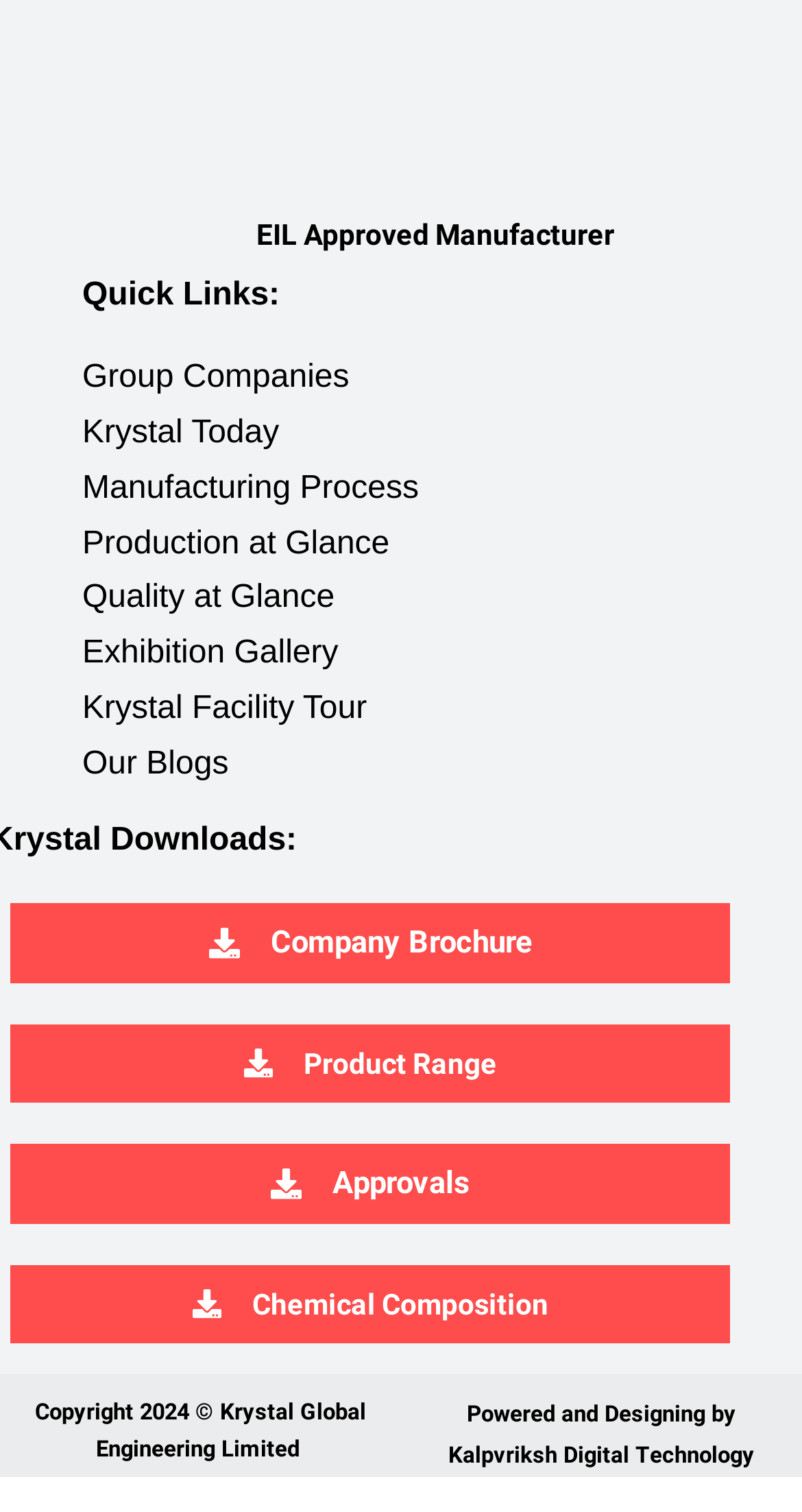What is the purpose of the 'Quick Links' section?
Look at the image and answer the question using a single word or phrase.

Provide quick access to various pages